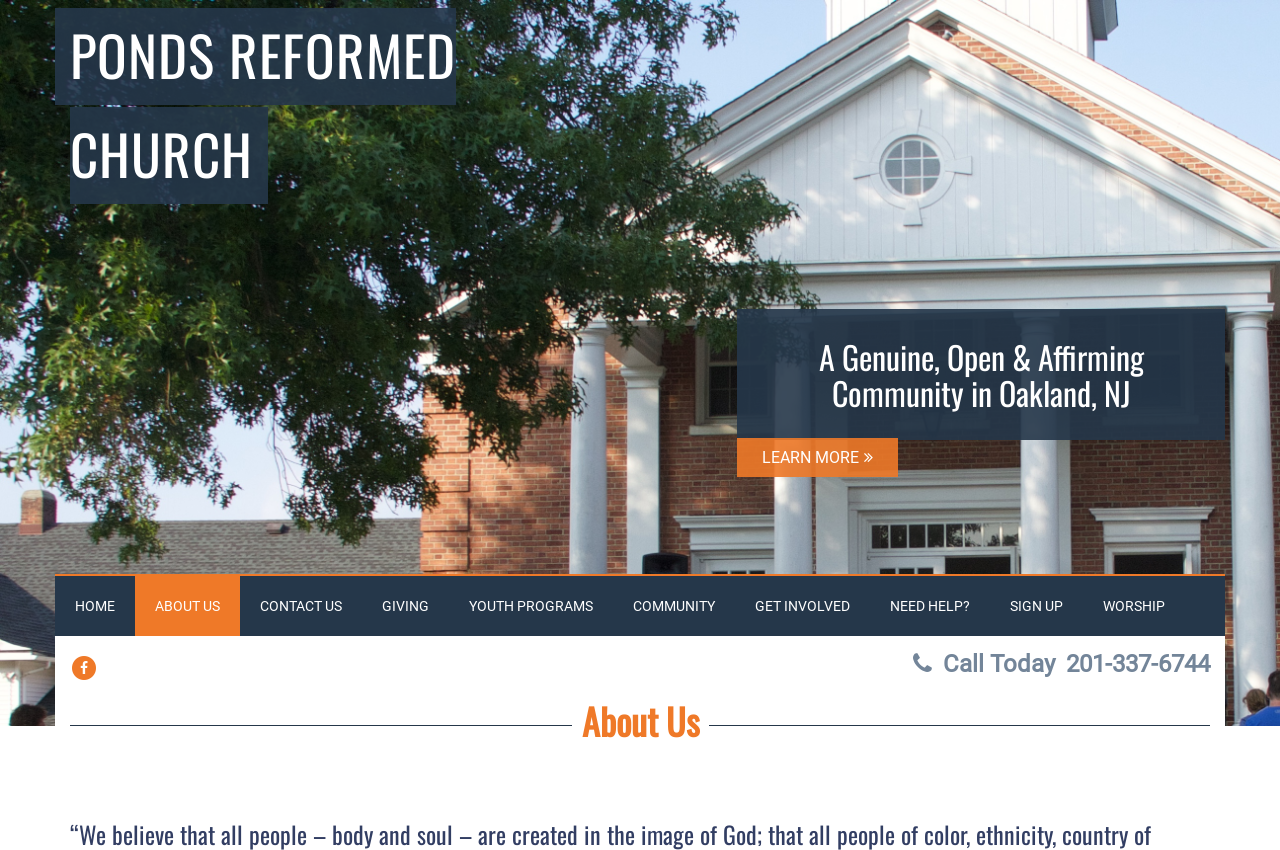Determine the bounding box coordinates of the clickable region to carry out the instruction: "Click the 'PONDS REFORMED CHURCH' link".

[0.043, 0.009, 0.356, 0.24]